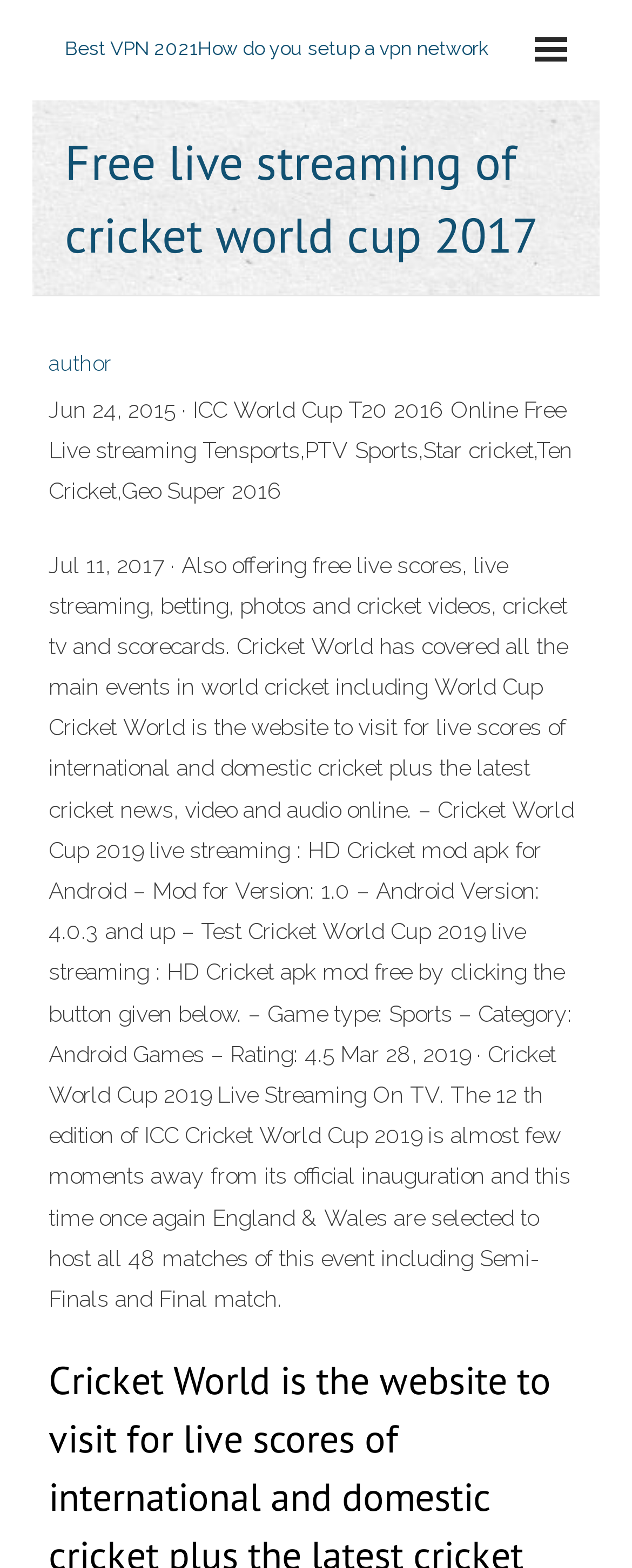Locate and generate the text content of the webpage's heading.

Free live streaming of cricket world cup 2017